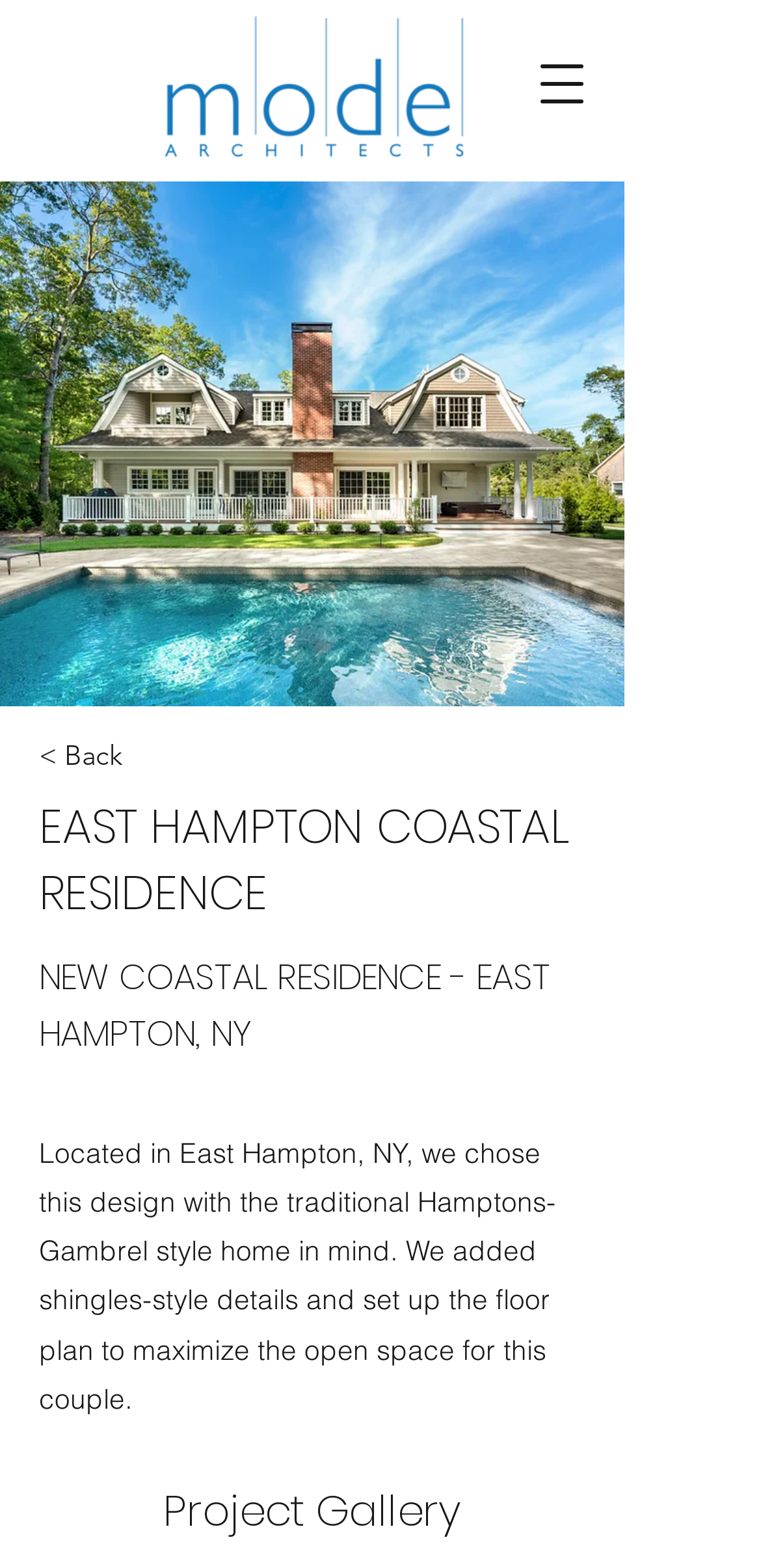Identify the bounding box for the element characterized by the following description: "aria-label="Open navigation menu"".

[0.687, 0.029, 0.79, 0.078]